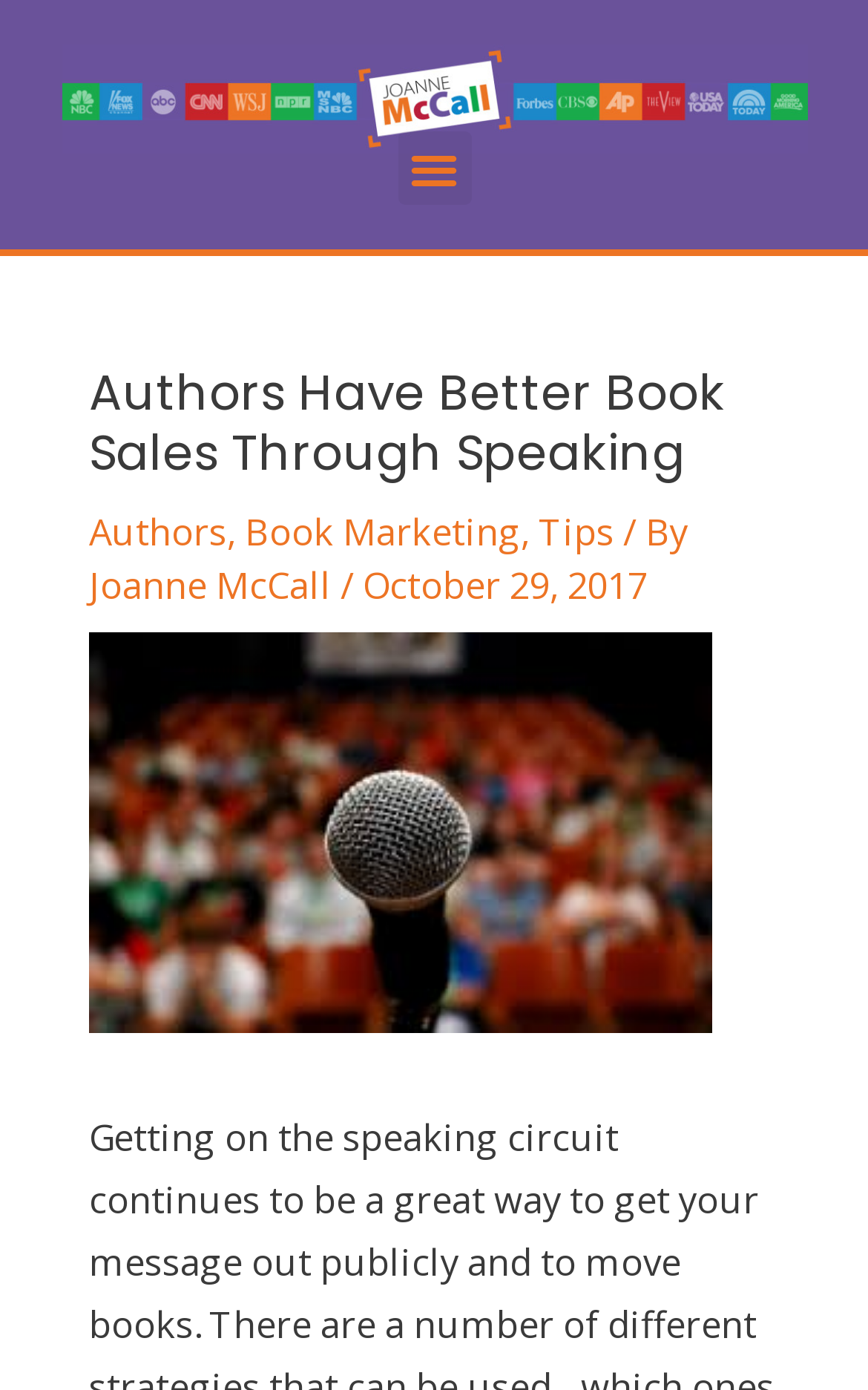What is the image about in the header section?
Look at the image and answer the question using a single word or phrase.

Close-up of microphone